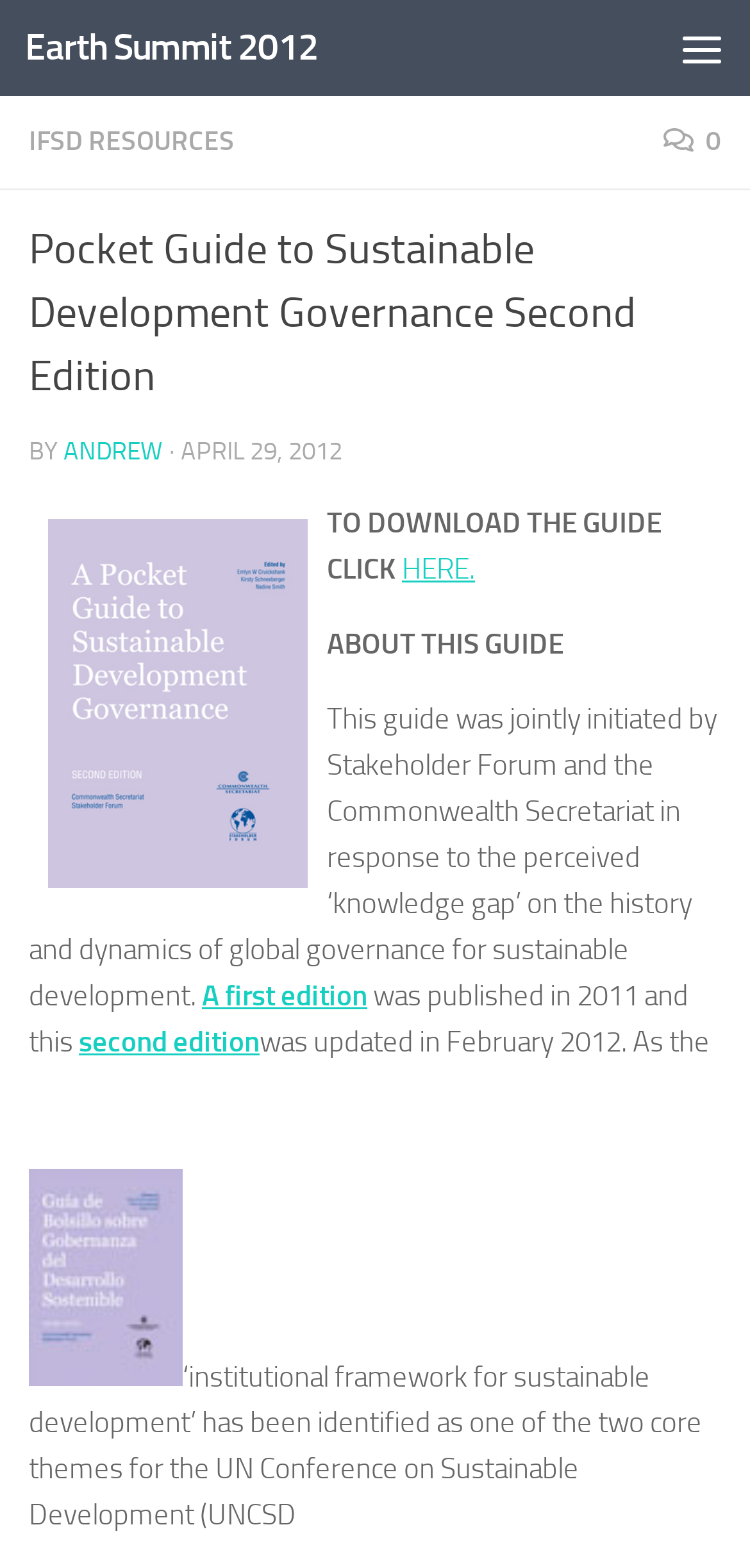Kindly determine the bounding box coordinates of the area that needs to be clicked to fulfill this instruction: "Click the 'Menu' button".

[0.872, 0.0, 1.0, 0.061]